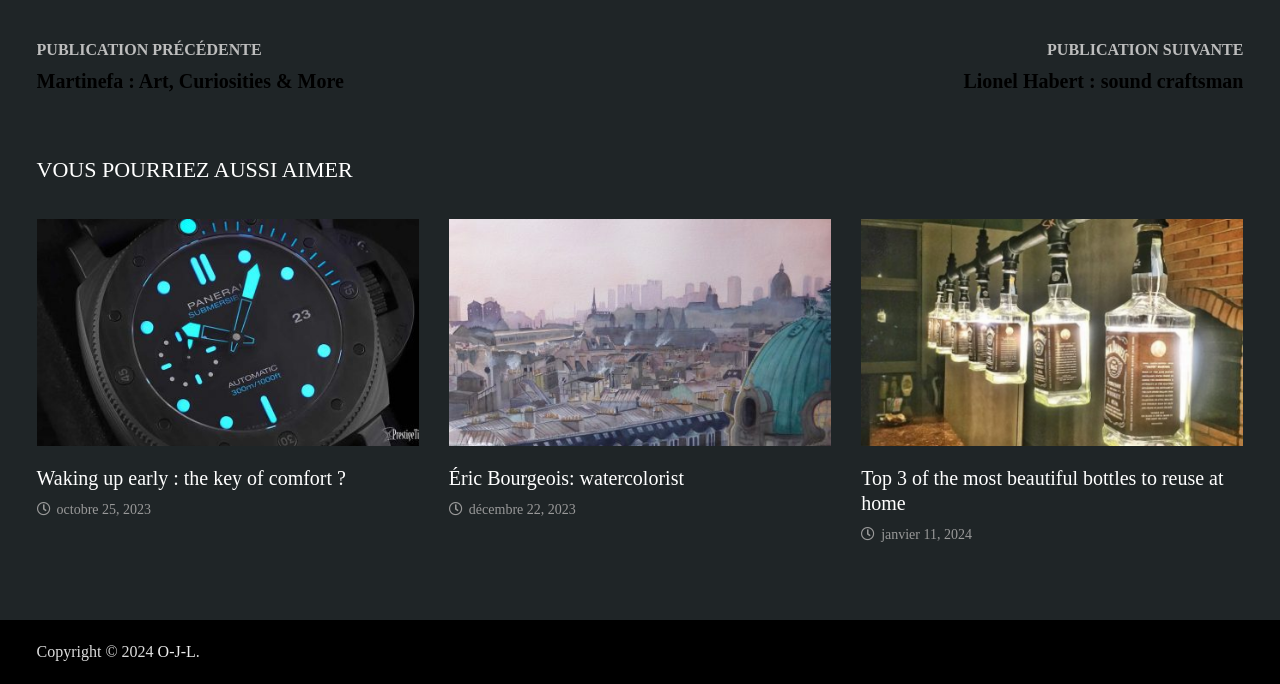Please provide a detailed answer to the question below based on the screenshot: 
What is the title of the first recommended article?

In the section 'VOUS POURRIEZ AUSSI AIMER', I found a heading 'Waking up early : the key of comfort?' which is likely the title of the first recommended article.